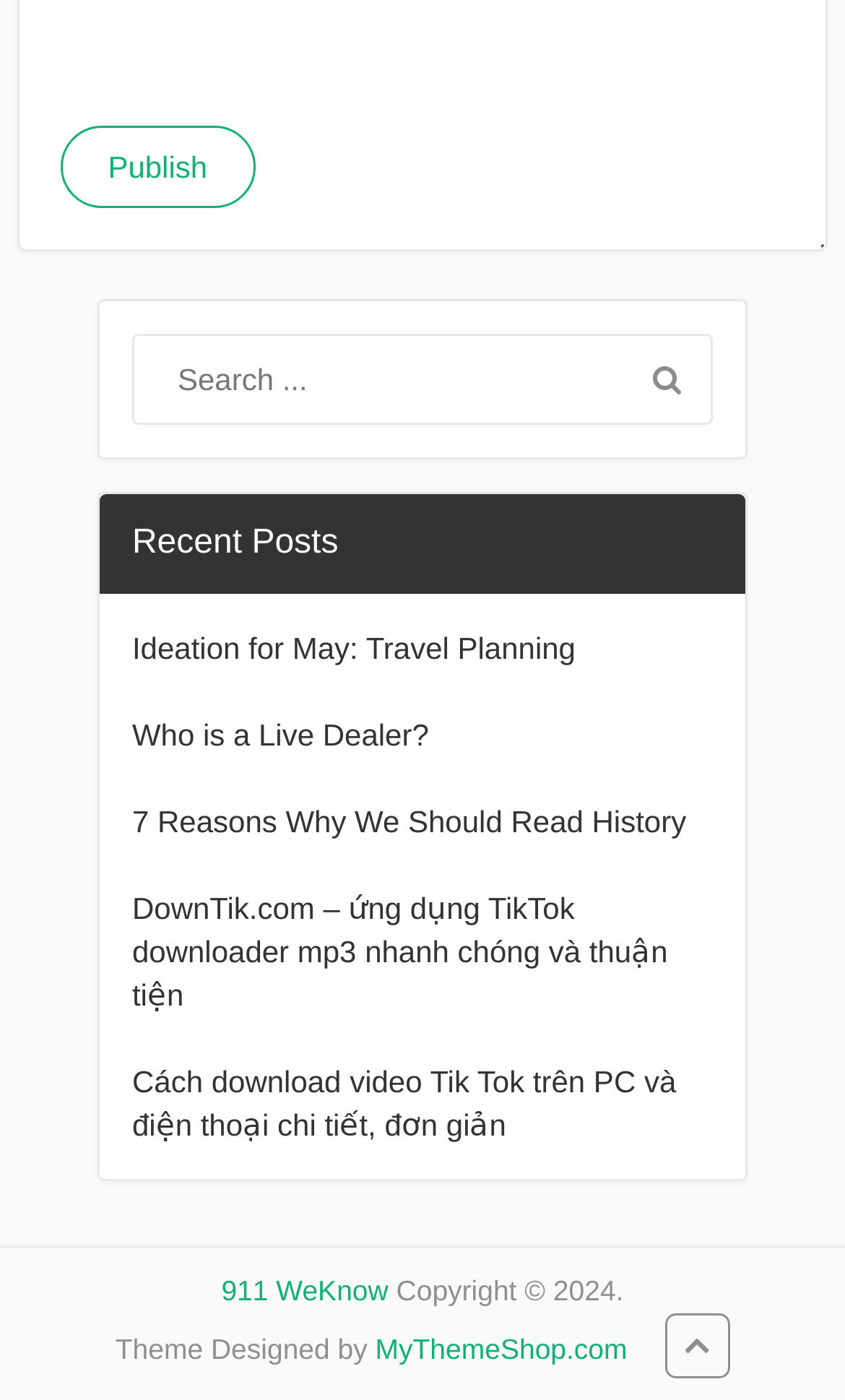Can you show the bounding box coordinates of the region to click on to complete the task described in the instruction: "Read the post about travel planning"?

[0.156, 0.451, 0.681, 0.475]